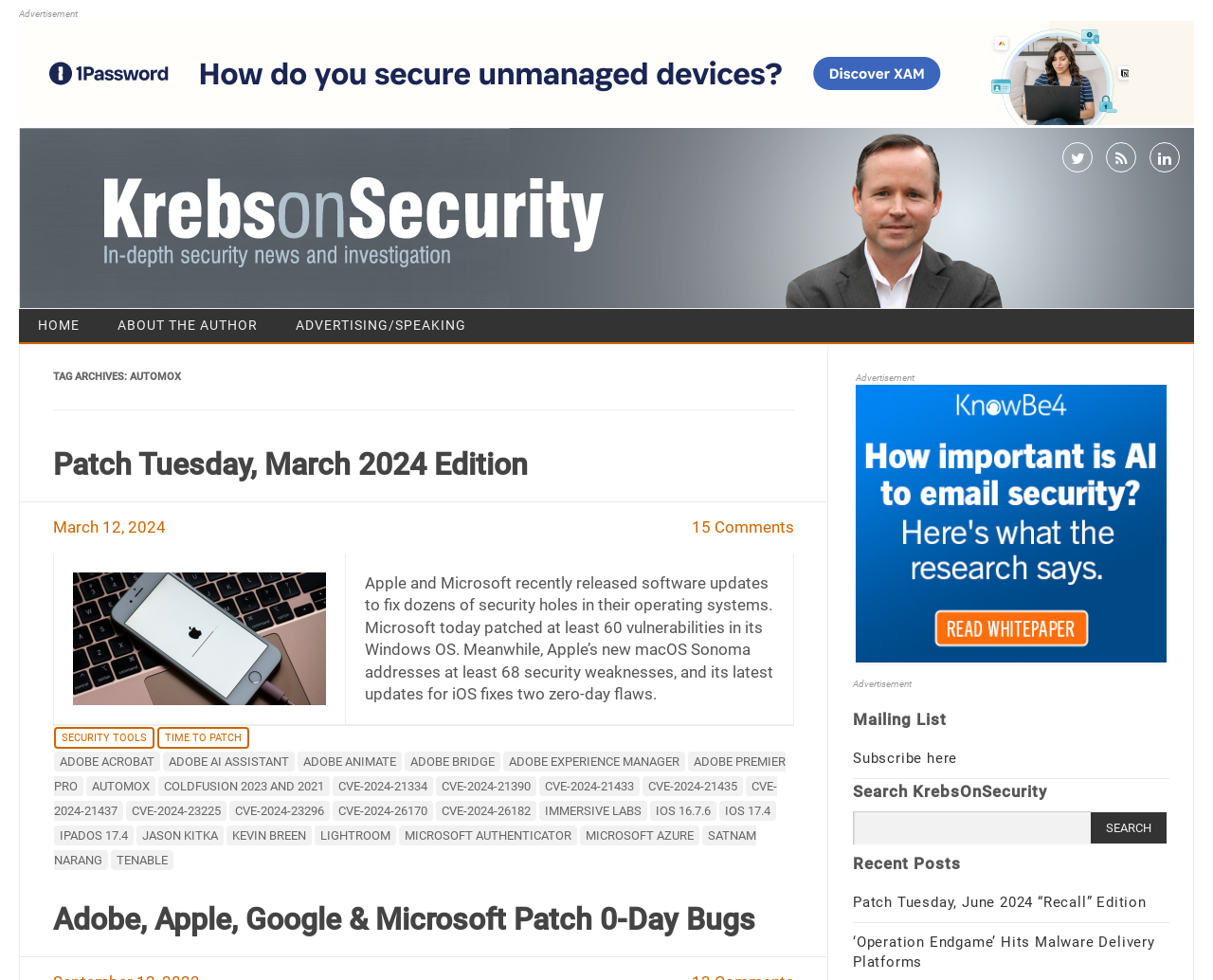Using a single word or phrase, answer the following question: 
How many vulnerabilities did Microsoft patch?

at least 60